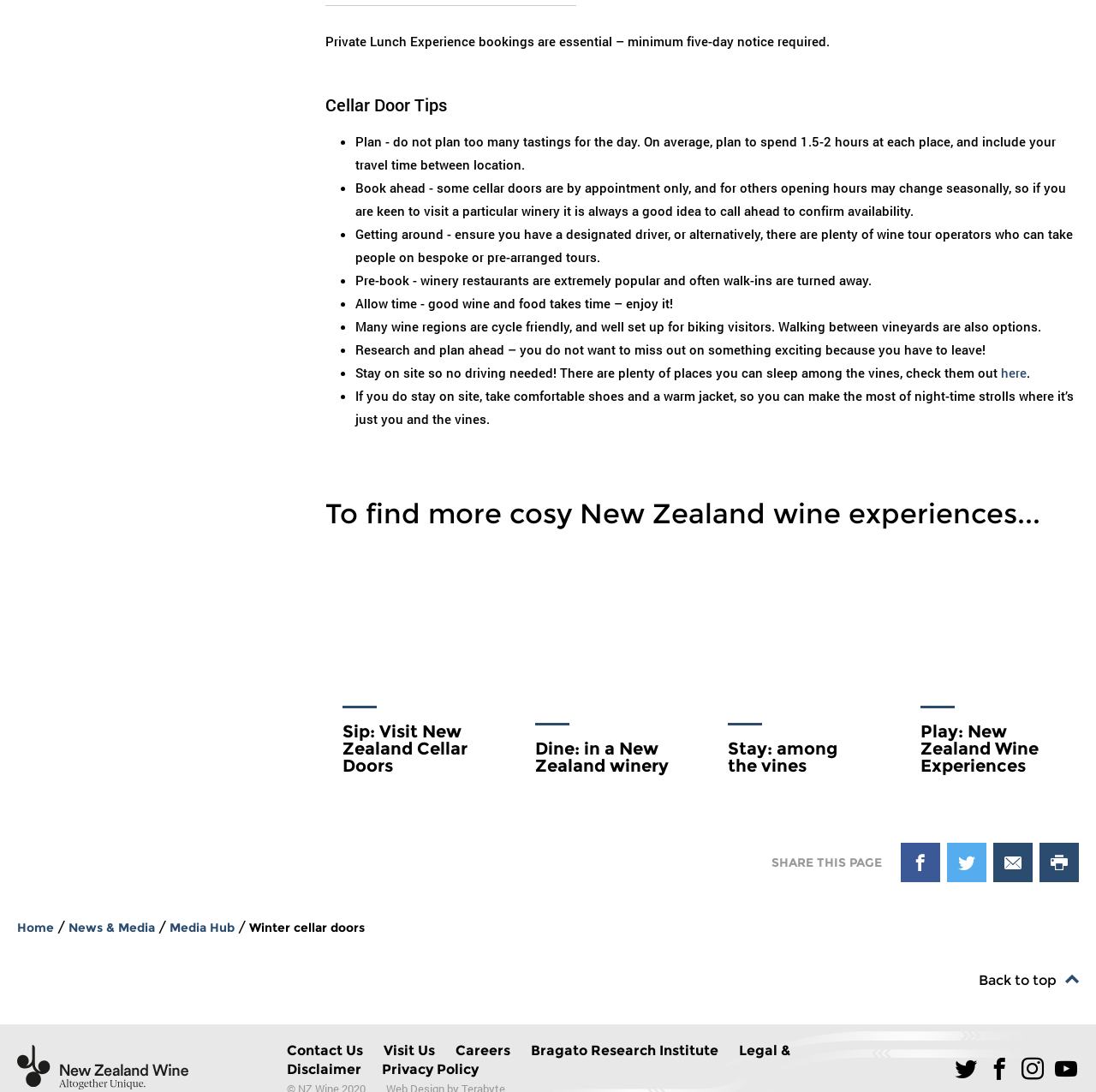Give a concise answer of one word or phrase to the question: 
What is the minimum notice required for Private Lunch Experience bookings?

five-day